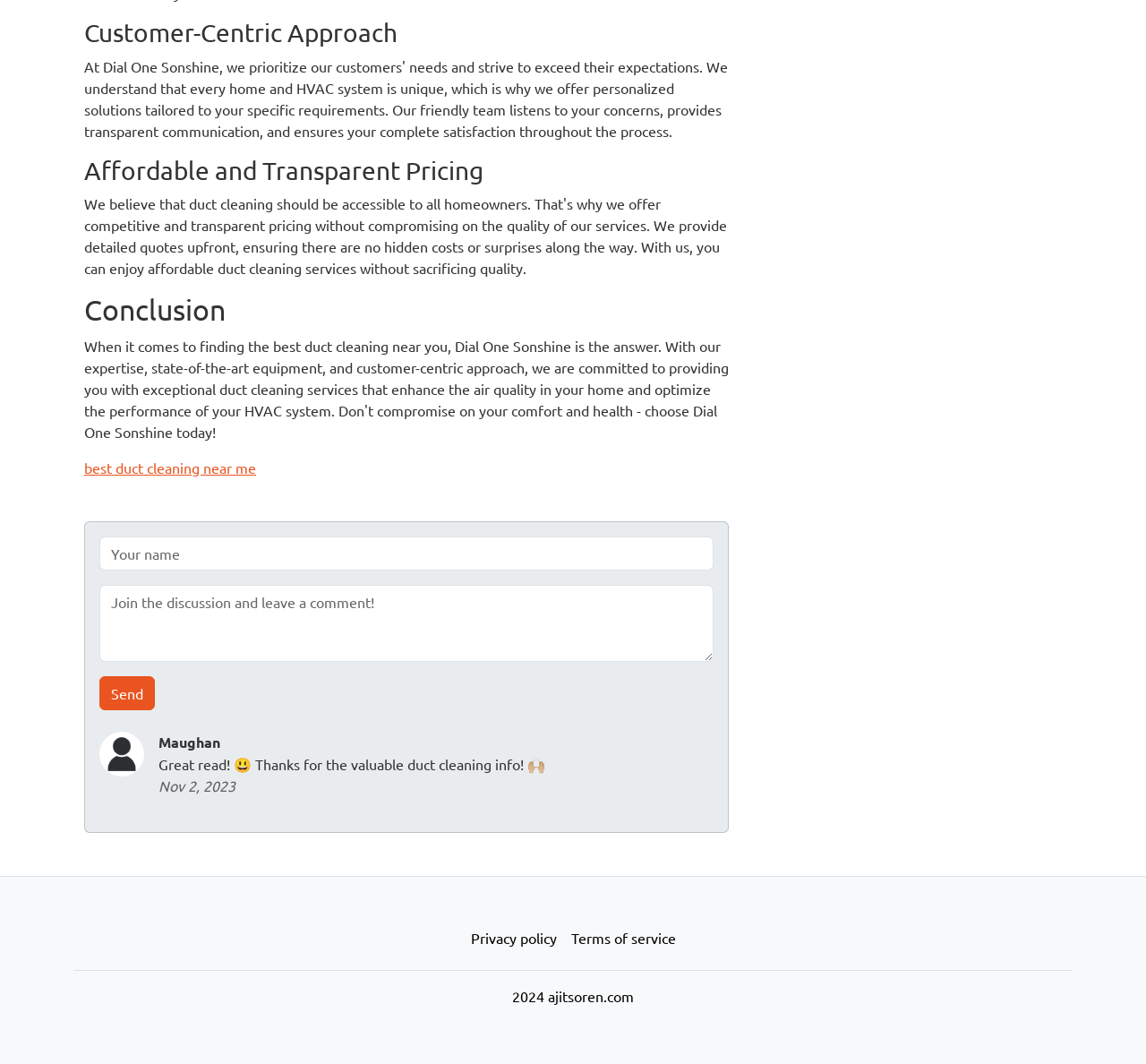What is the topic of the first heading?
Relying on the image, give a concise answer in one word or a brief phrase.

Customer-Centric Approach